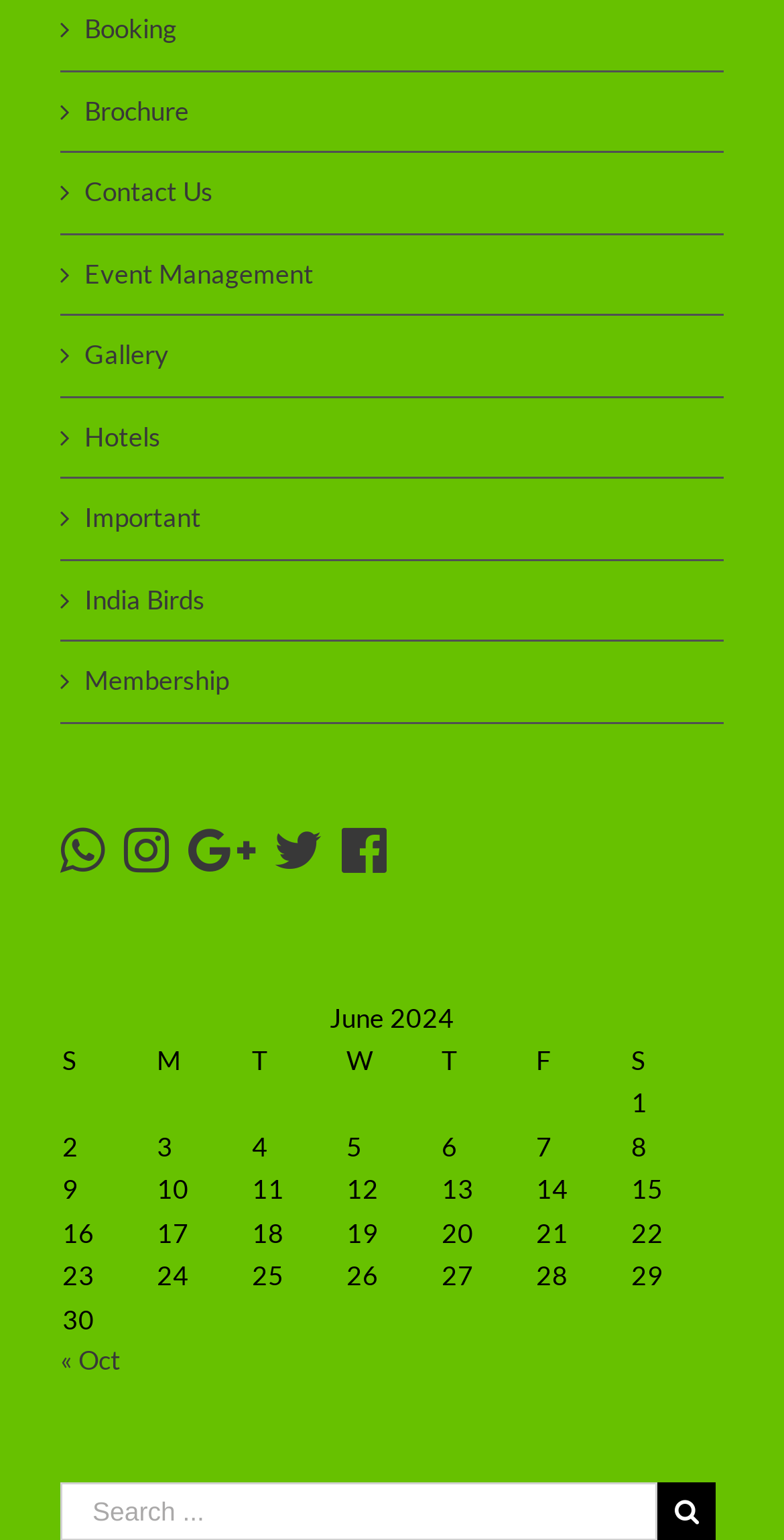How many links are available in the top navigation menu?
Using the image as a reference, answer the question with a short word or phrase.

9